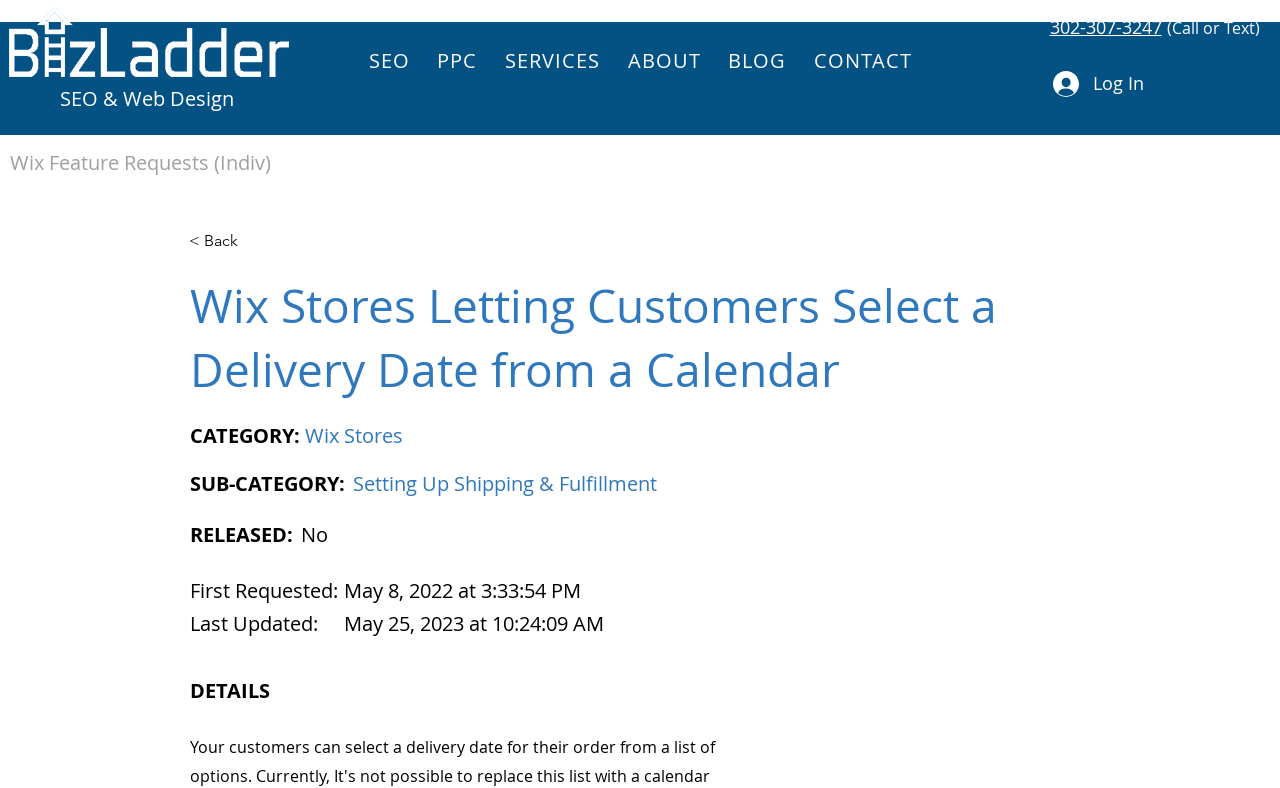Find the bounding box coordinates of the area to click in order to follow the instruction: "Click on the 'Log In' button".

[0.812, 0.082, 0.905, 0.131]